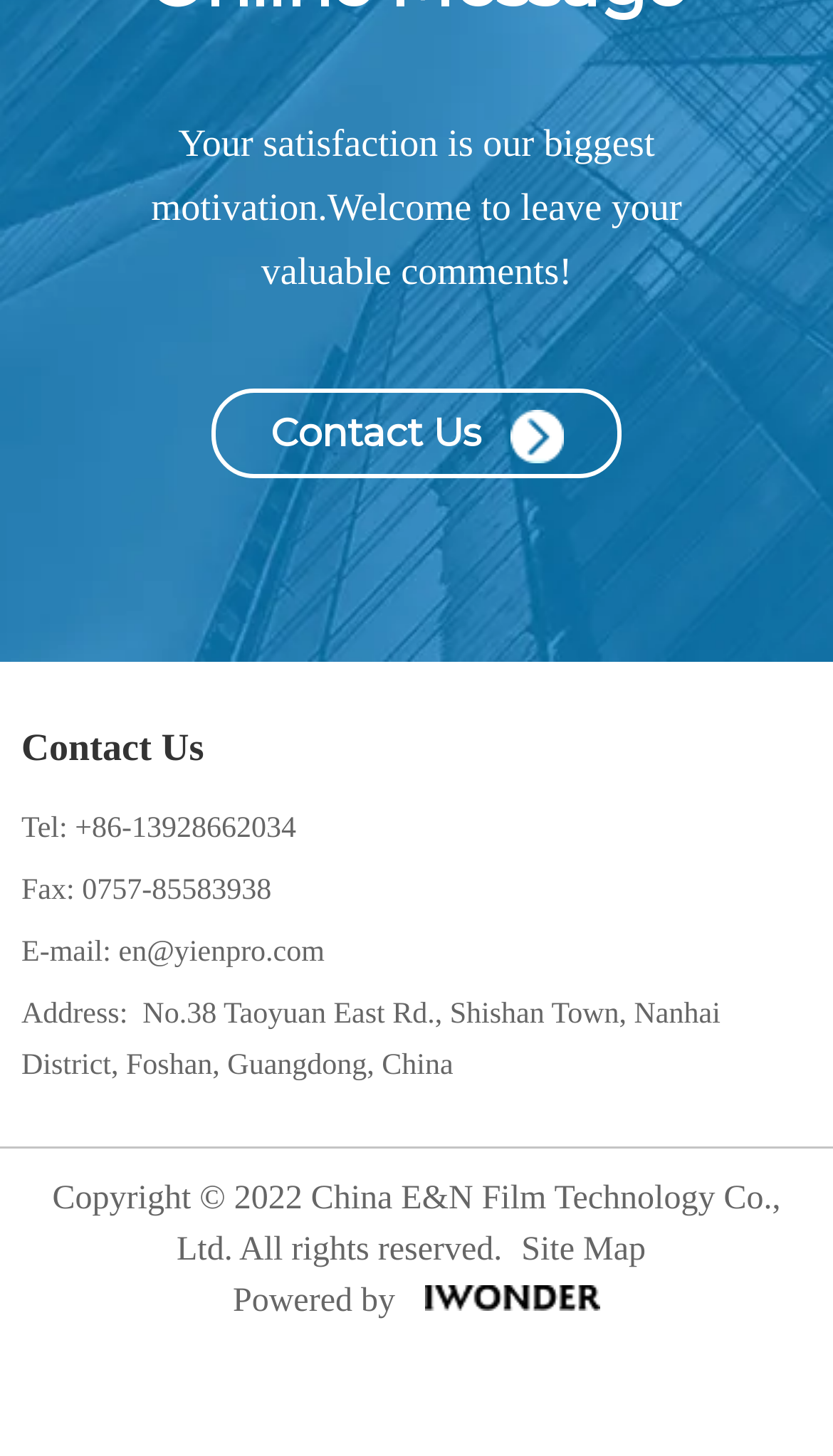Based on what you see in the screenshot, provide a thorough answer to this question: What is the copyright year of the website?

The copyright year can be found at the bottom of the webpage, where it is stated as 'Copyright © 2022 China E&N Film Technology Co., Ltd. All rights reserved'.